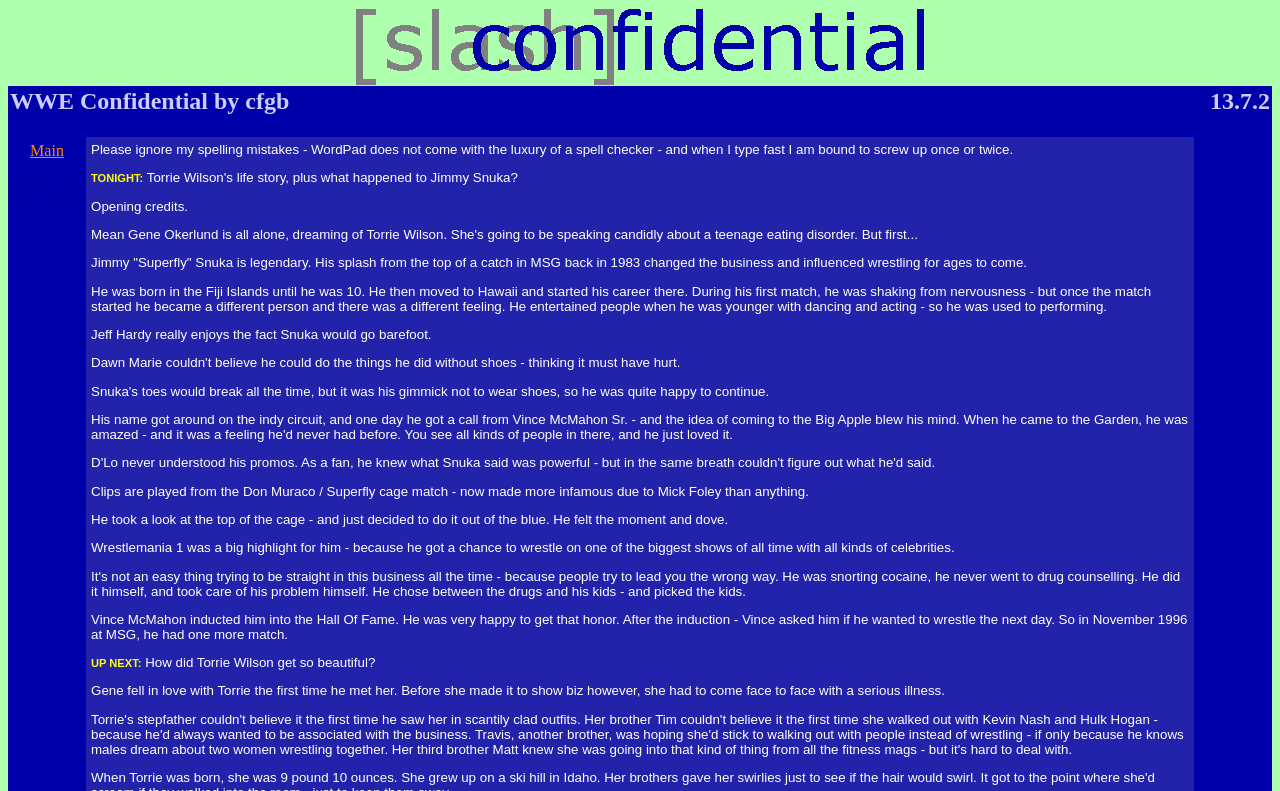Please provide a one-word or phrase answer to the question: 
What is the text below the 'You are here' image?

None